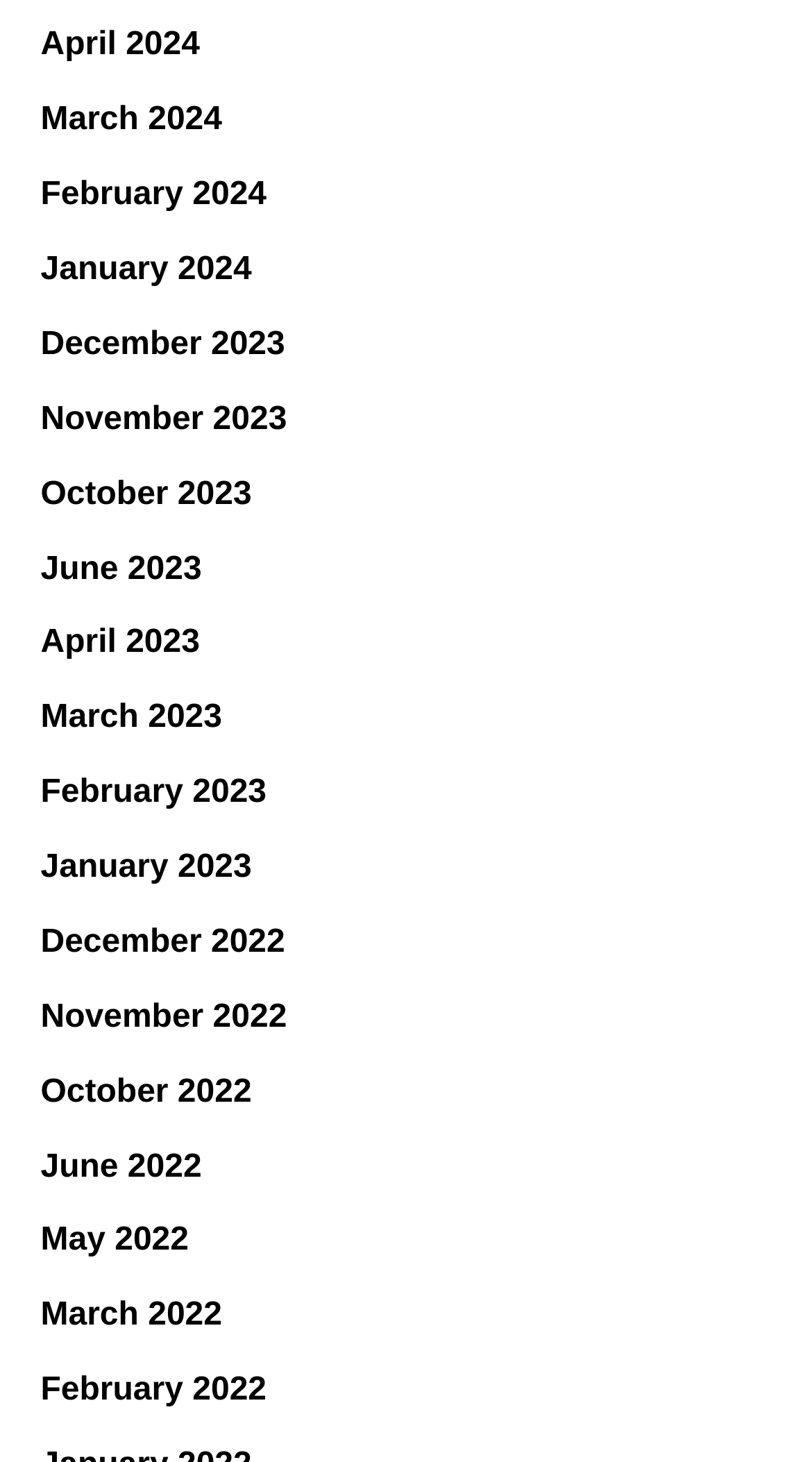Pinpoint the bounding box coordinates of the clickable element to carry out the following instruction: "check February 2022."

[0.05, 0.939, 0.328, 0.963]